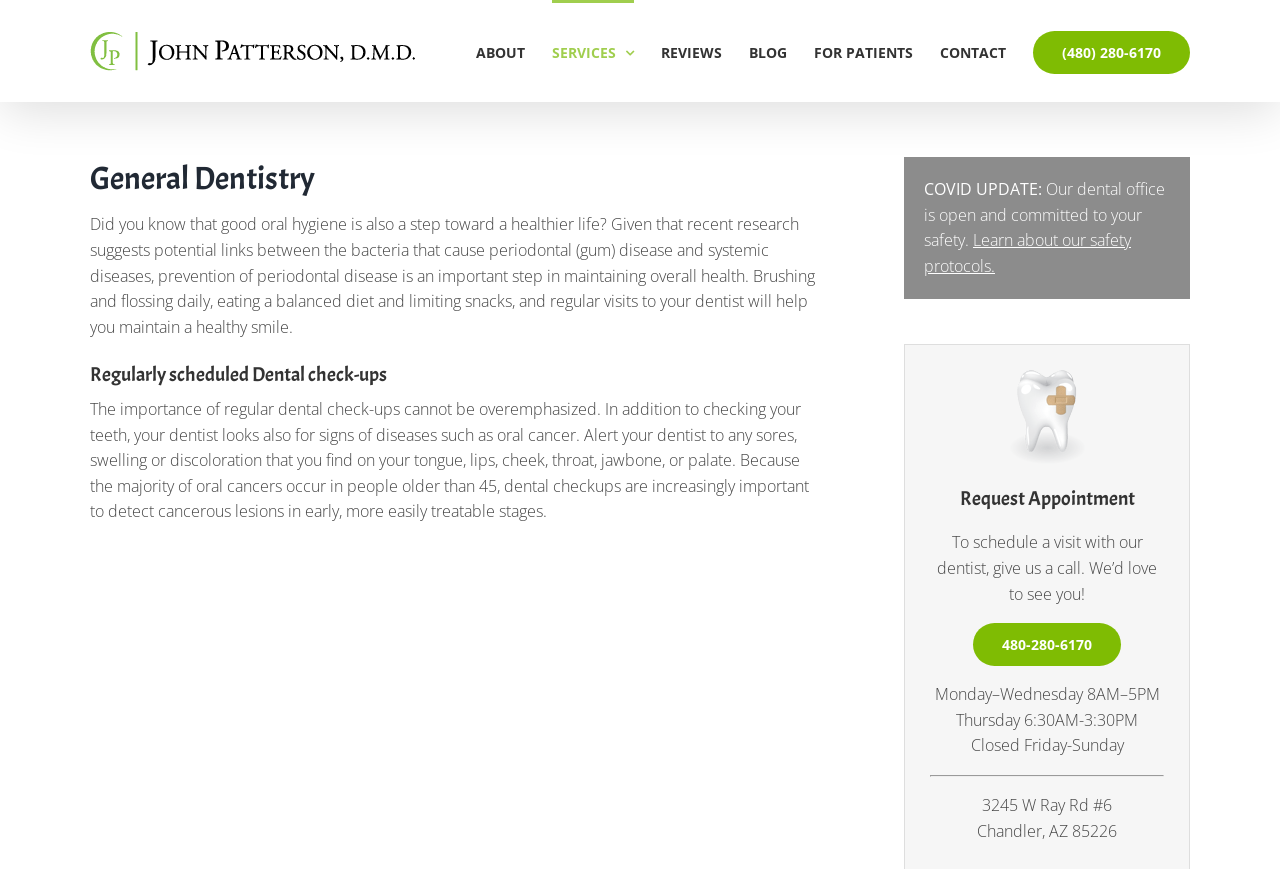Please specify the bounding box coordinates of the clickable region to carry out the following instruction: "Click the 480-280-6170 link". The coordinates should be four float numbers between 0 and 1, in the format [left, top, right, bottom].

[0.76, 0.717, 0.876, 0.767]